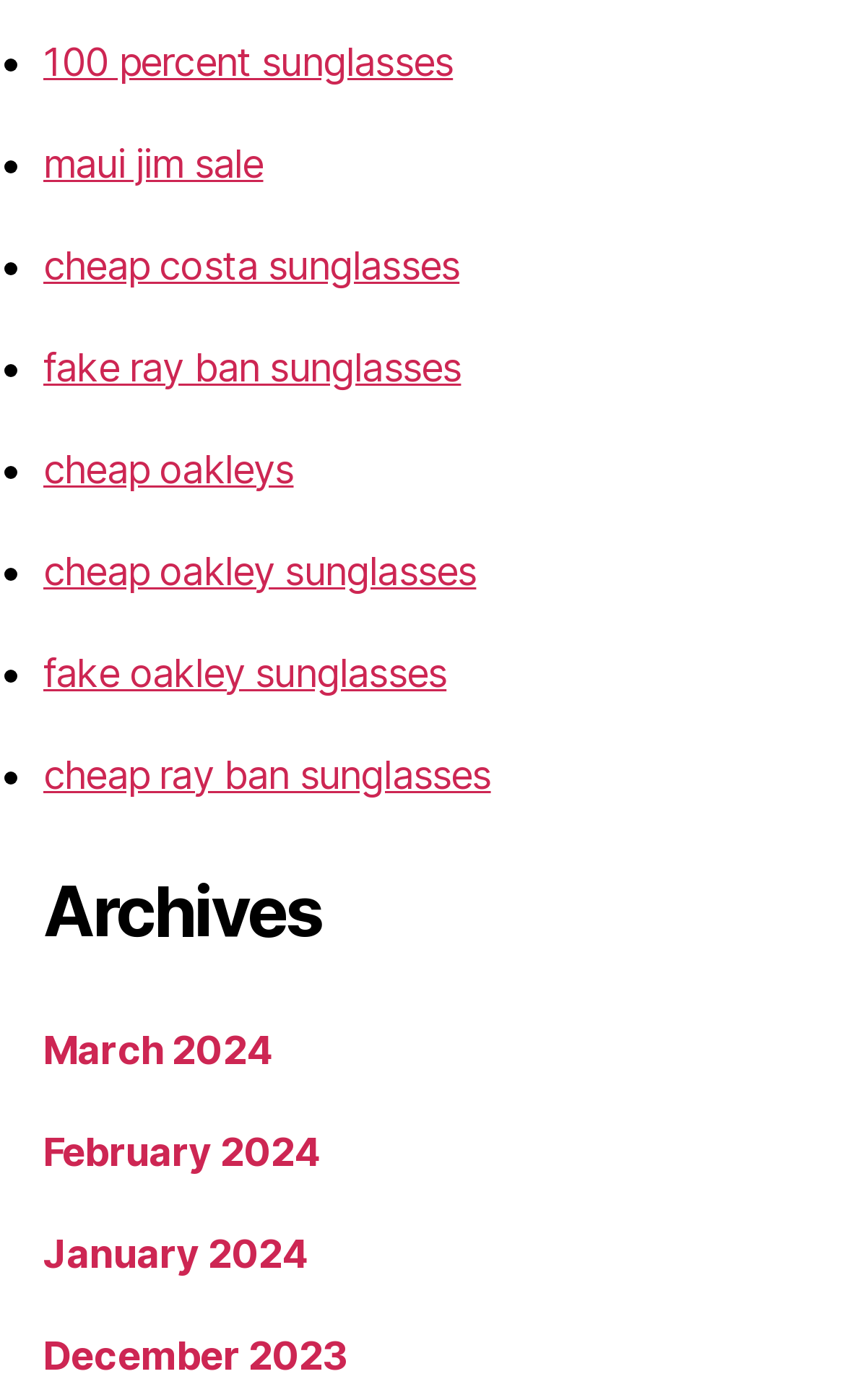How many links are there on the webpage?
Give a one-word or short-phrase answer derived from the screenshot.

19